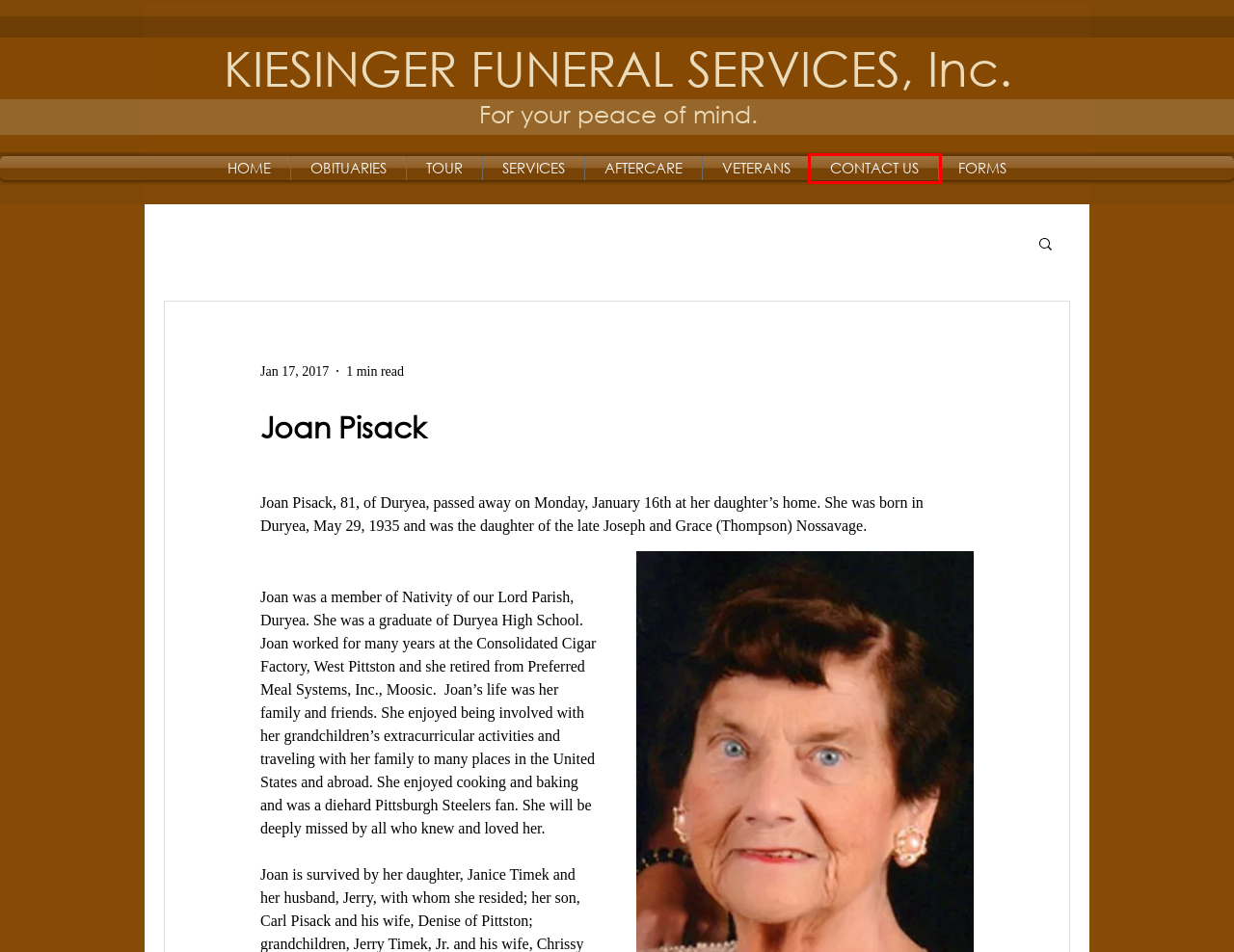Check out the screenshot of a webpage with a red rectangle bounding box. Select the best fitting webpage description that aligns with the new webpage after clicking the element inside the bounding box. Here are the candidates:
A. FORMS | kiesingerfuneral
B. TOUR | kiesingerfuneral
C. HOME | Kiesinger Funeral Services
D. AFTERCARE |Kiesinger Funeral Services
E. VETERANS | Kiesinger Funeral Services
F. OBITUARIES | Kiesinger Funeral Services
G. SERVICES | Kiesinger Funeral Services
H. CONTACT US | Kiesinger Funeral Services

H